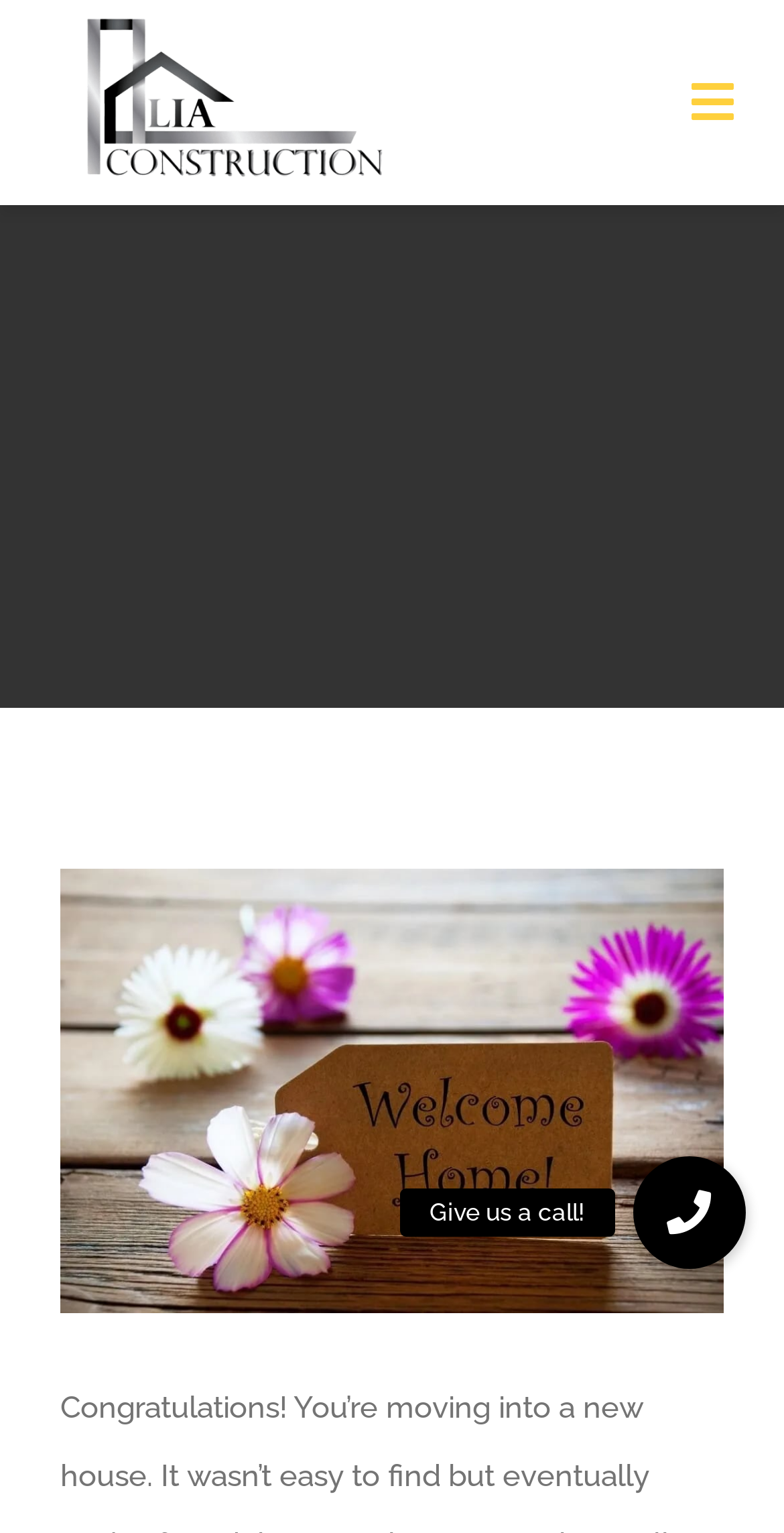Please specify the bounding box coordinates of the clickable region to carry out the following instruction: "Schedule a free estimate". The coordinates should be four float numbers between 0 and 1, in the format [left, top, right, bottom].

[0.0, 0.582, 1.0, 0.655]